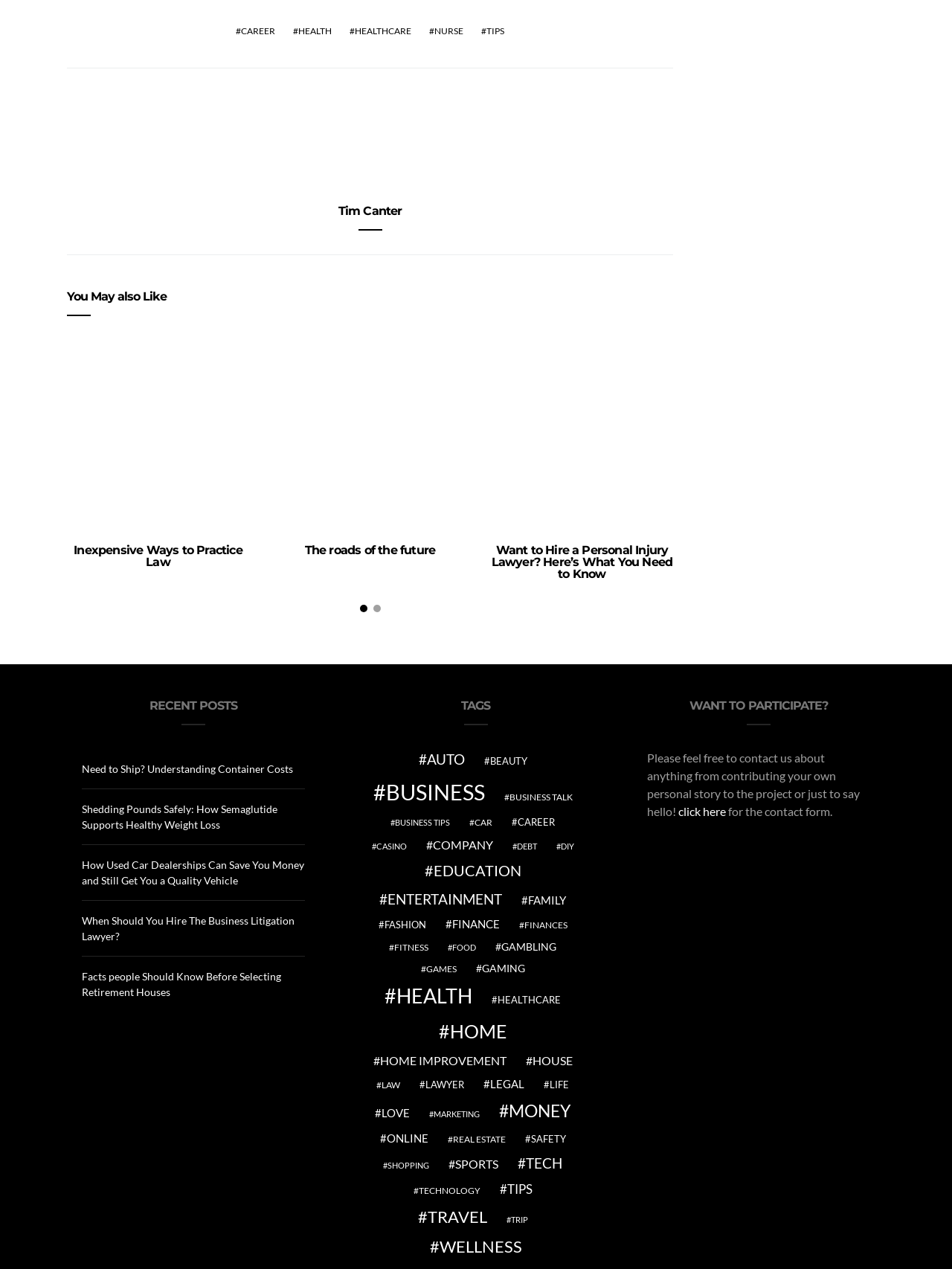Determine the bounding box coordinates of the area to click in order to meet this instruction: "Explore the 'business' tag".

[0.405, 0.614, 0.509, 0.634]